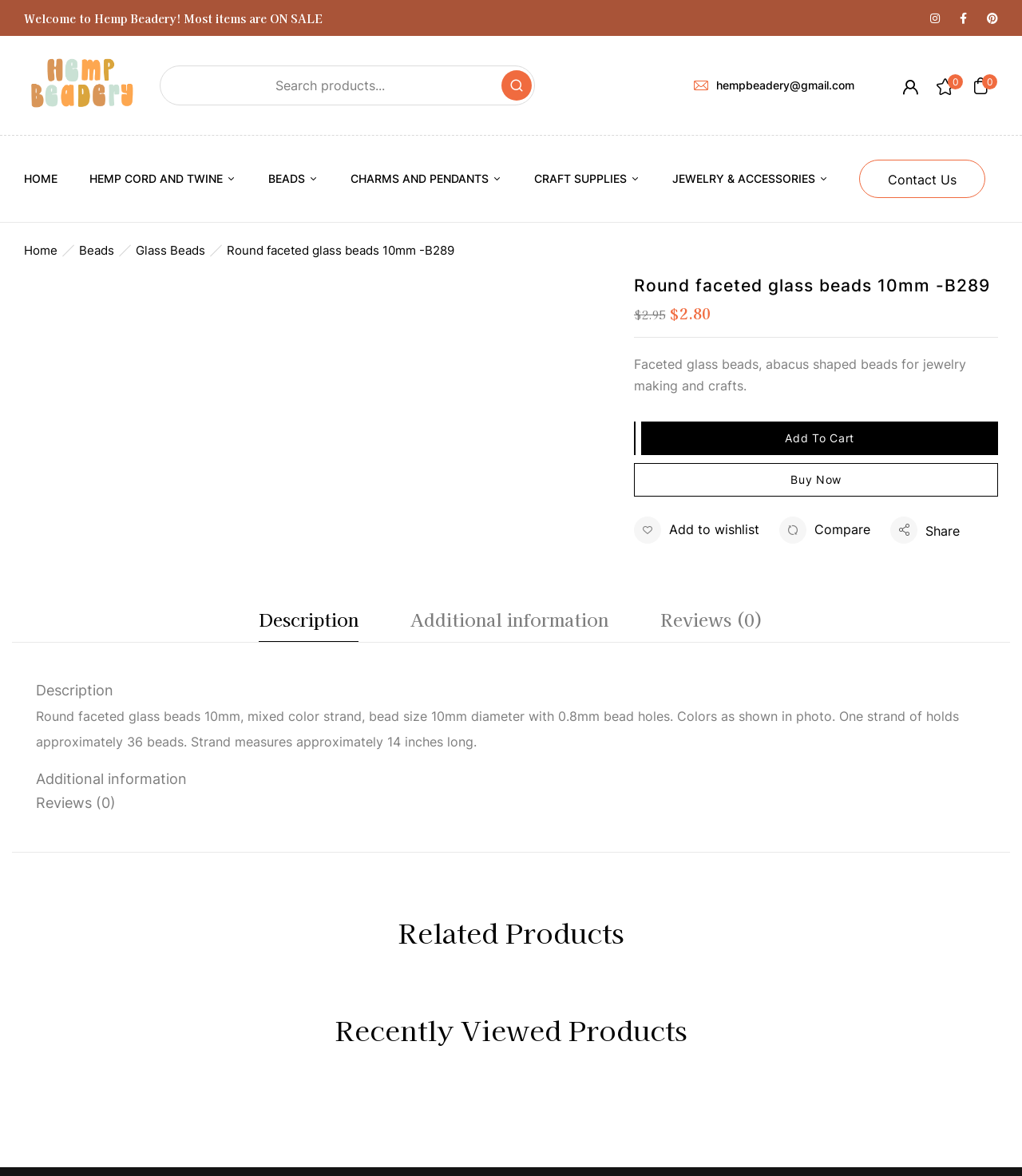Provide a one-word or short-phrase answer to the question:
How many beads are in a strand?

approximately 36